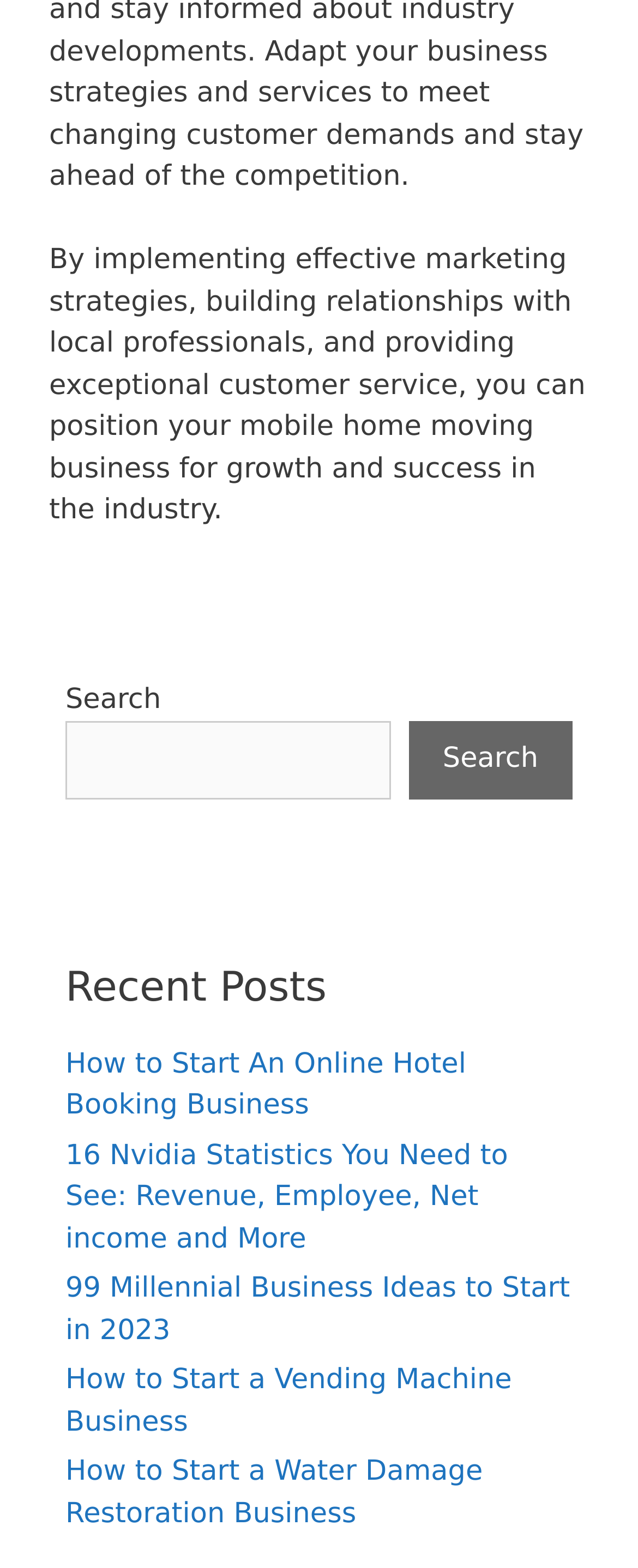Determine the bounding box coordinates of the section to be clicked to follow the instruction: "click on recent posts". The coordinates should be given as four float numbers between 0 and 1, formatted as [left, top, right, bottom].

[0.103, 0.614, 0.897, 0.645]